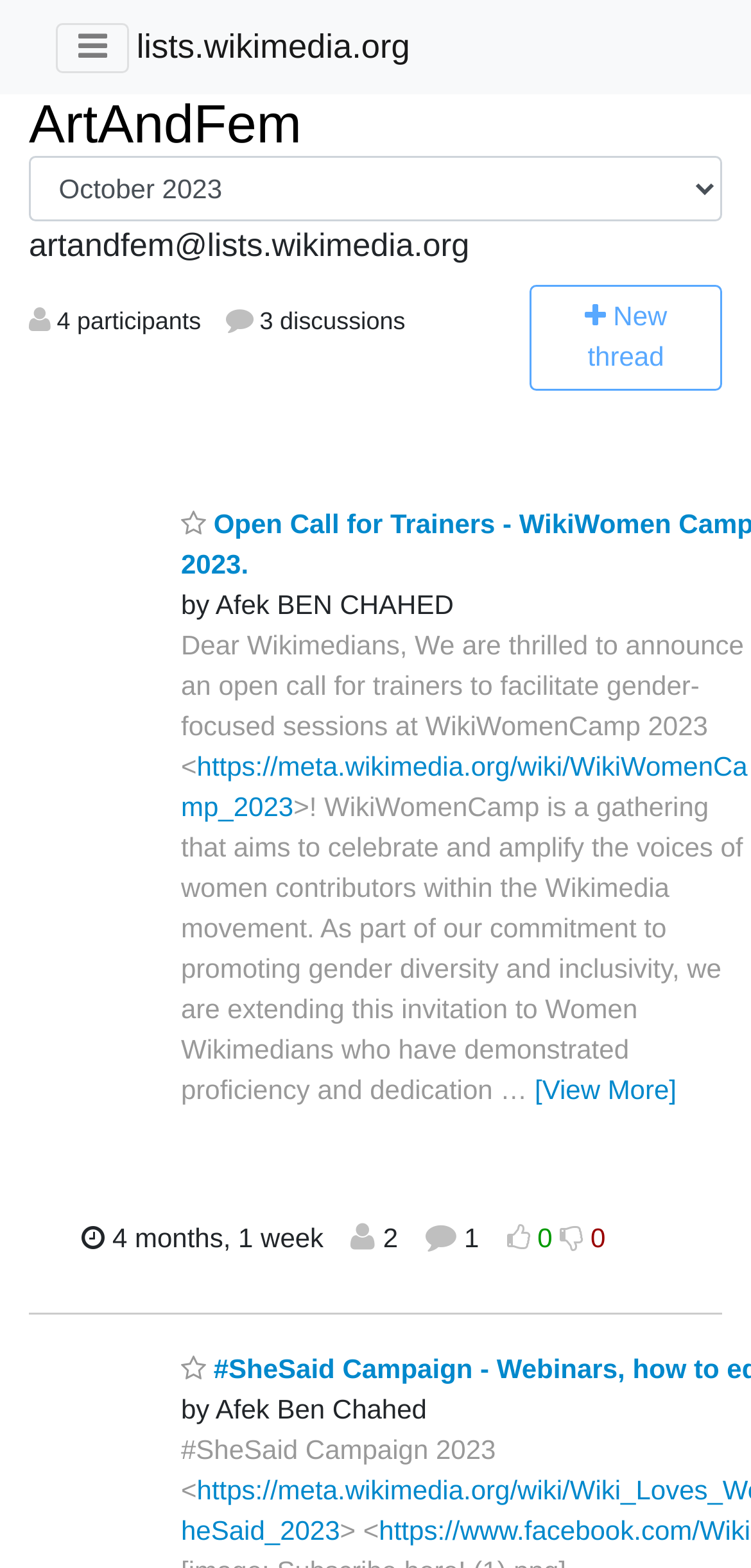Who is the author of the first thread?
Utilize the information in the image to give a detailed answer to the question.

The author of the first thread can be found in the StaticText element 'by Afek BEN CHAHED' which is a sibling element of the link 'https://meta.wikimedia.org/wiki/WikiWomenCamp_2023'.